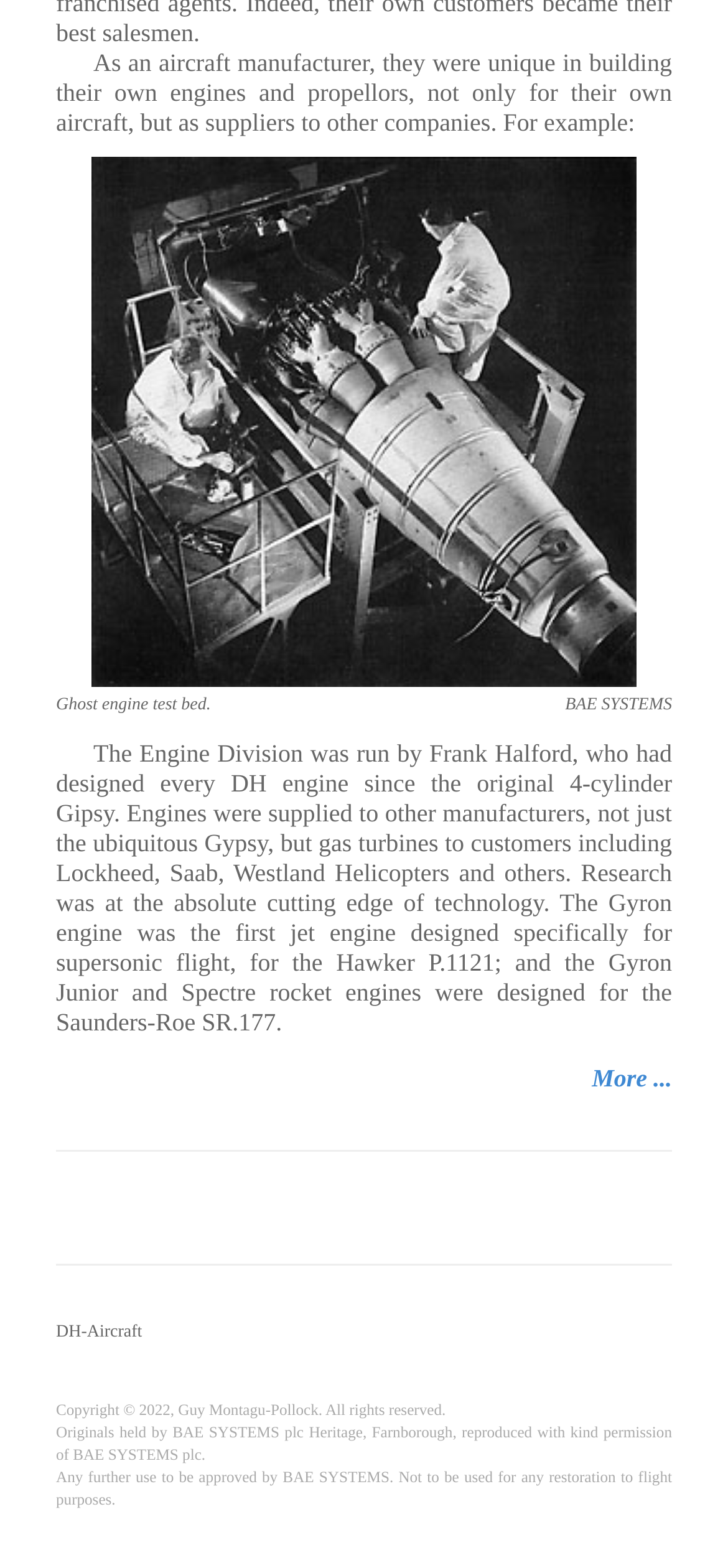Analyze the image and provide a detailed answer to the question: What is the company mentioned in the text?

The company mentioned in the text is BAE SYSTEMS, which is mentioned in the sentence 'Ghost engine test bed. BAE SYSTEMS' and also in the footer section 'Originals held by BAE SYSTEMS plc Heritage, Farnborough, reproduced with kind permission of BAE SYSTEMS plc.'